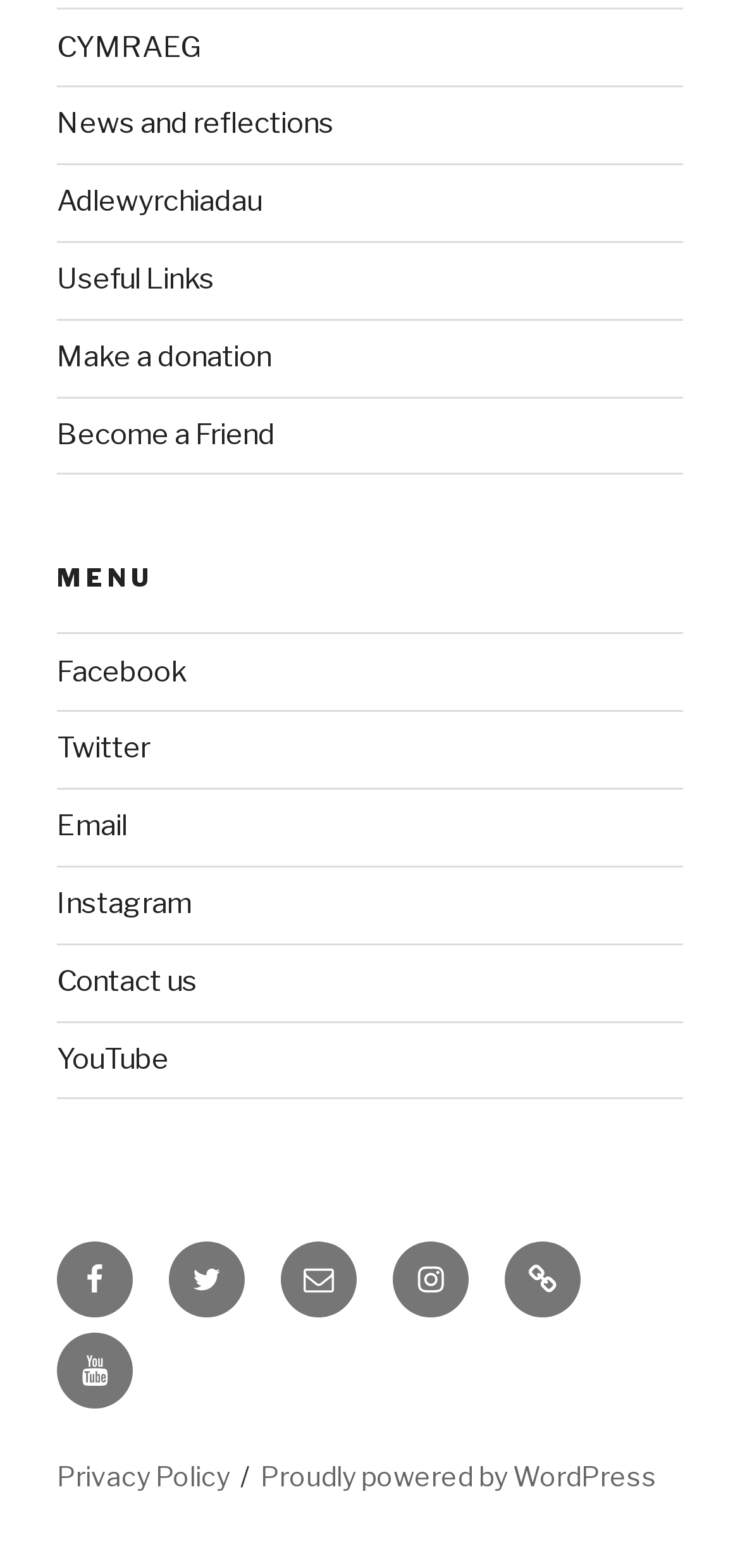Using the element description: "Privacy Policy", determine the bounding box coordinates. The coordinates should be in the format [left, top, right, bottom], with values between 0 and 1.

[0.077, 0.932, 0.31, 0.952]